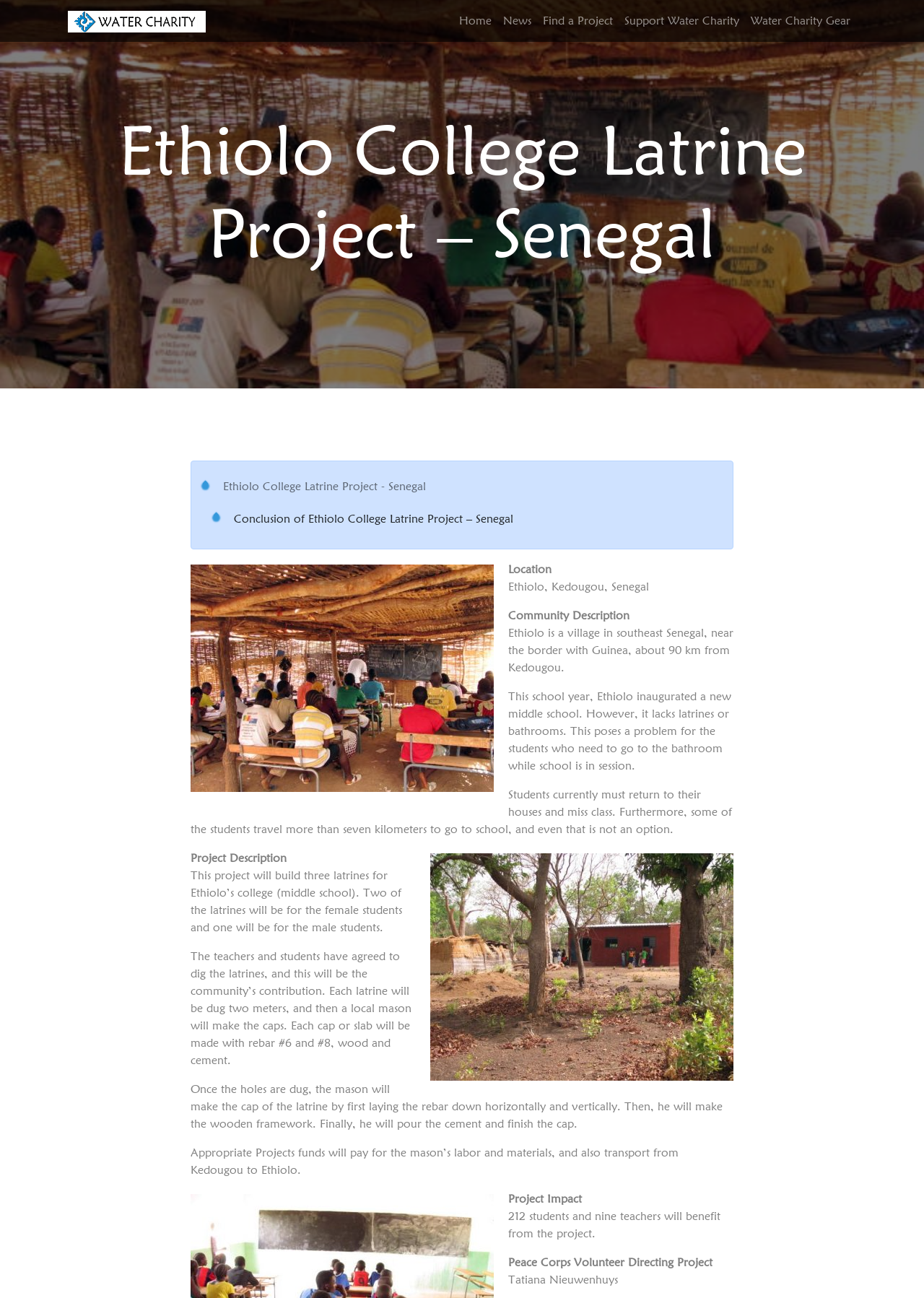Using the webpage screenshot and the element description parent_node: Home, determine the bounding box coordinates. Specify the coordinates in the format (top-left x, top-left y, bottom-right x, bottom-right y) with values ranging from 0 to 1.

[0.073, 0.004, 0.434, 0.028]